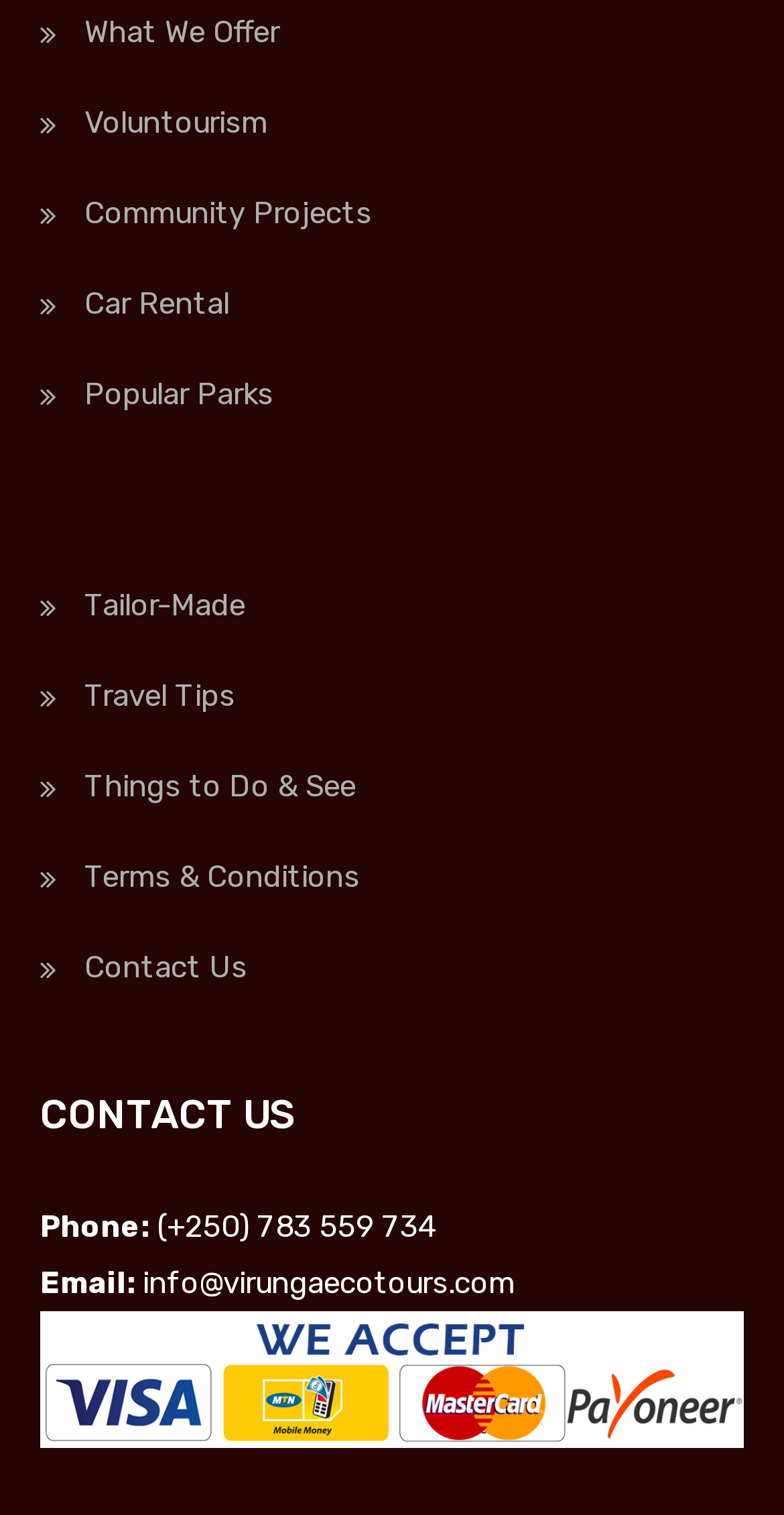What is the phone number provided on the webpage?
Give a single word or phrase as your answer by examining the image.

(+250) 783 559 734